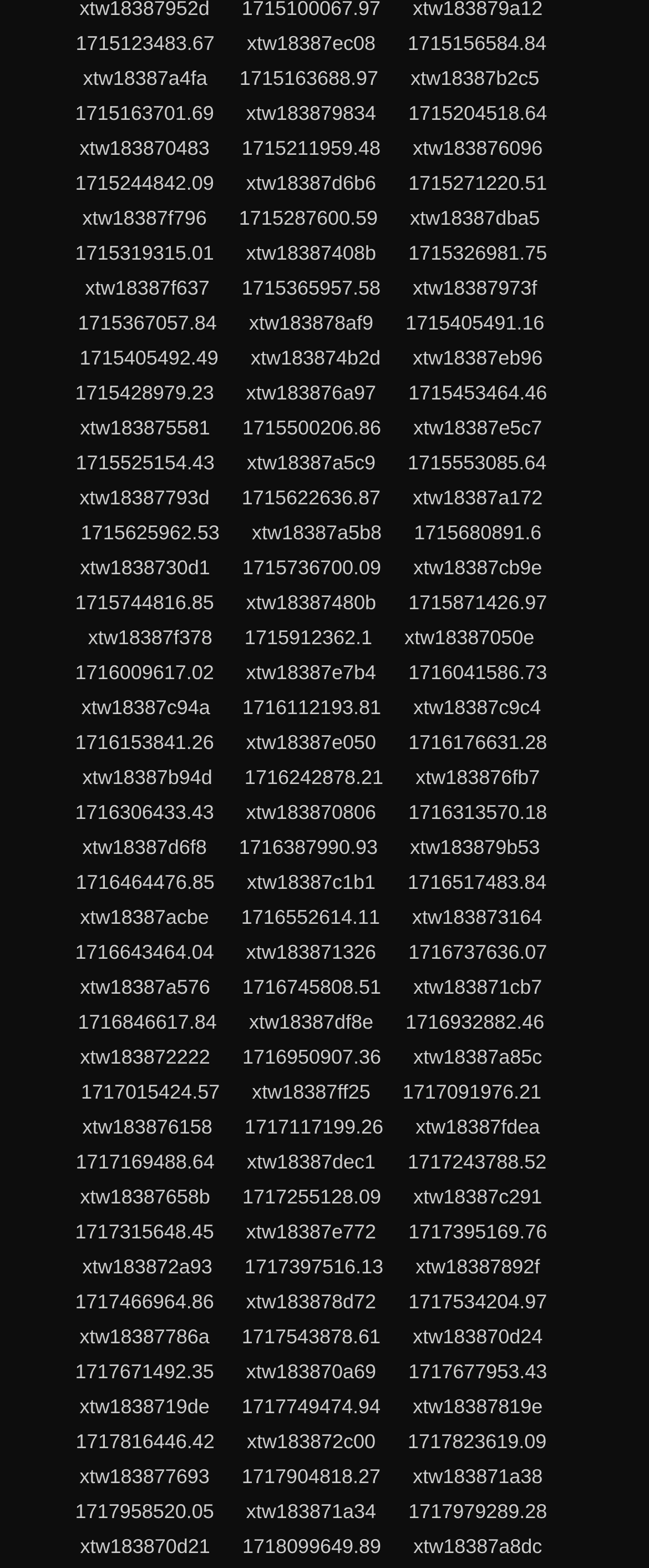Provide your answer in one word or a succinct phrase for the question: 
What is the approximate width of each link?

0.2